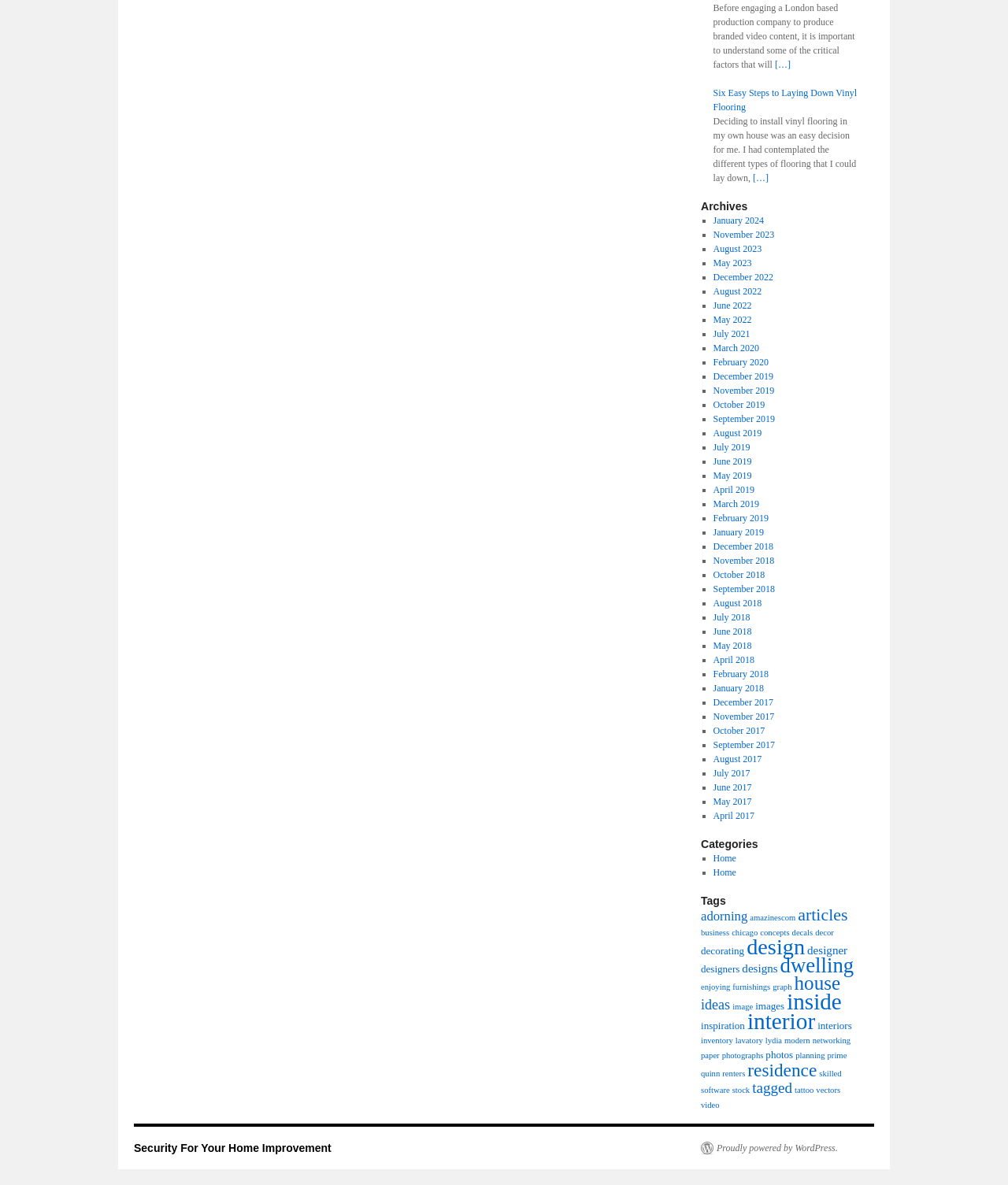Identify the bounding box coordinates of the element that should be clicked to fulfill this task: "Click on the link 'August 2023'". The coordinates should be provided as four float numbers between 0 and 1, i.e., [left, top, right, bottom].

[0.707, 0.205, 0.756, 0.215]